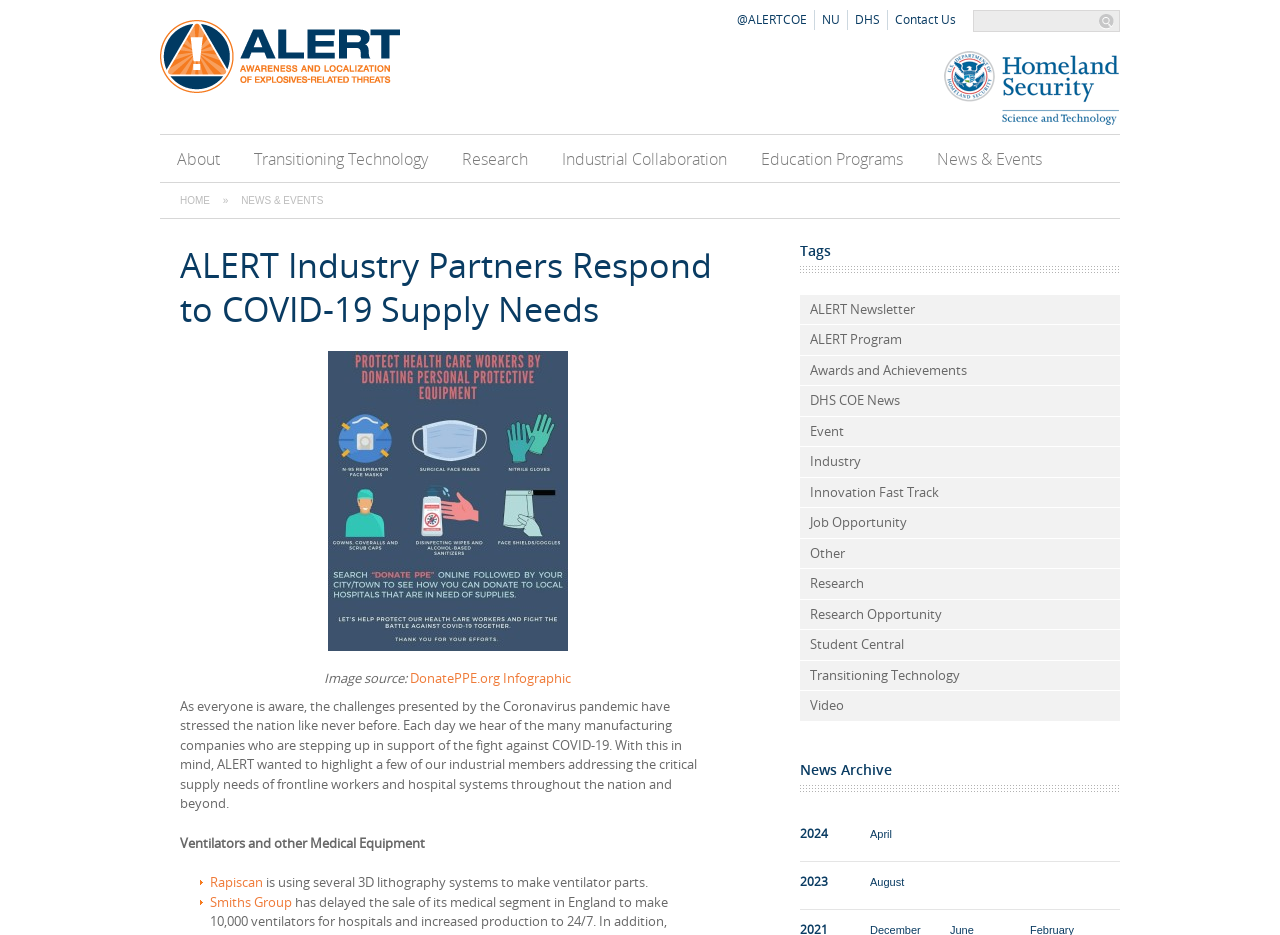How many images are there on the webpage?
Look at the image and answer the question using a single word or phrase.

2